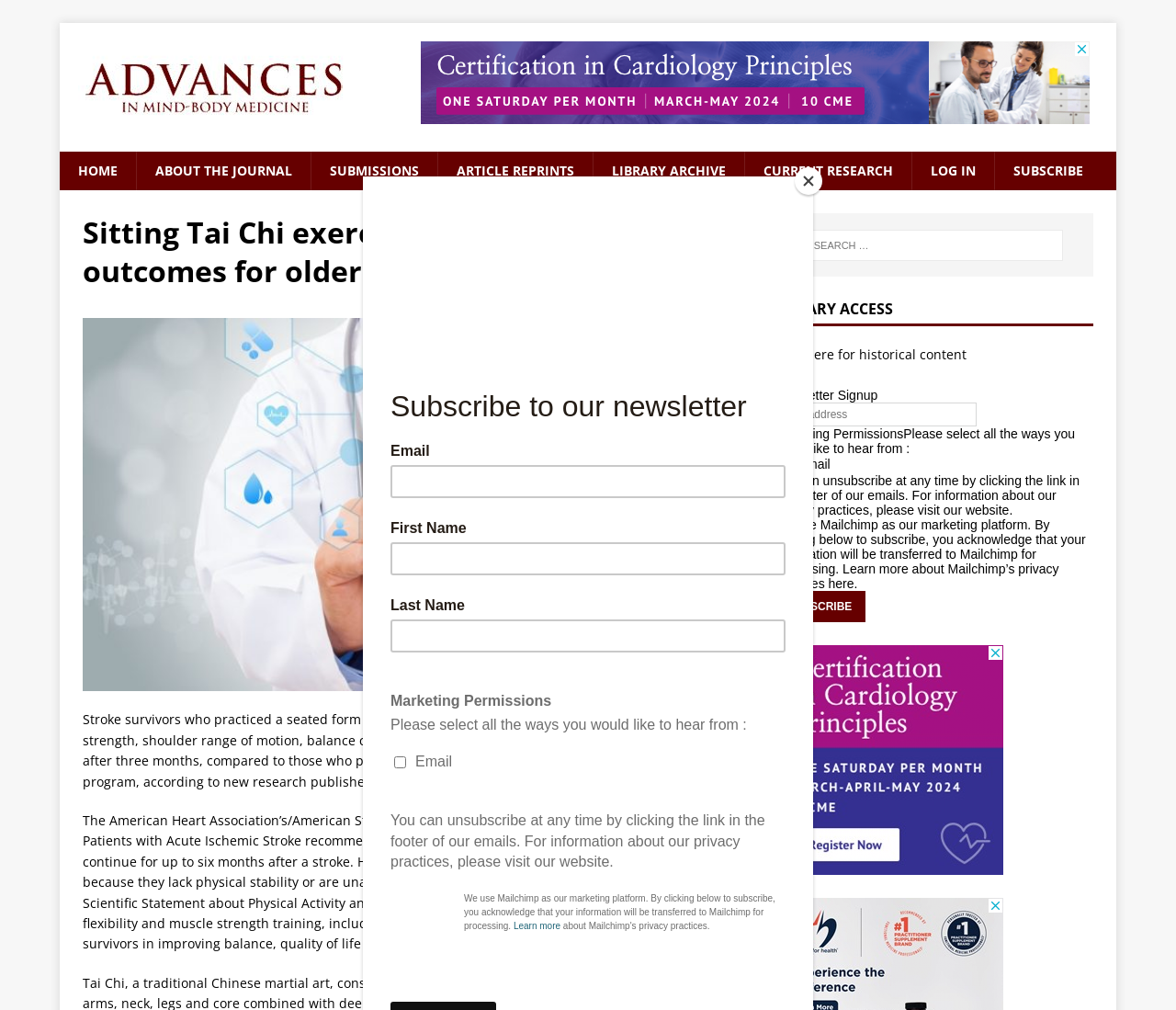What is the purpose of the 'Subscribe' button?
Use the image to answer the question with a single word or phrase.

To subscribe to a newsletter